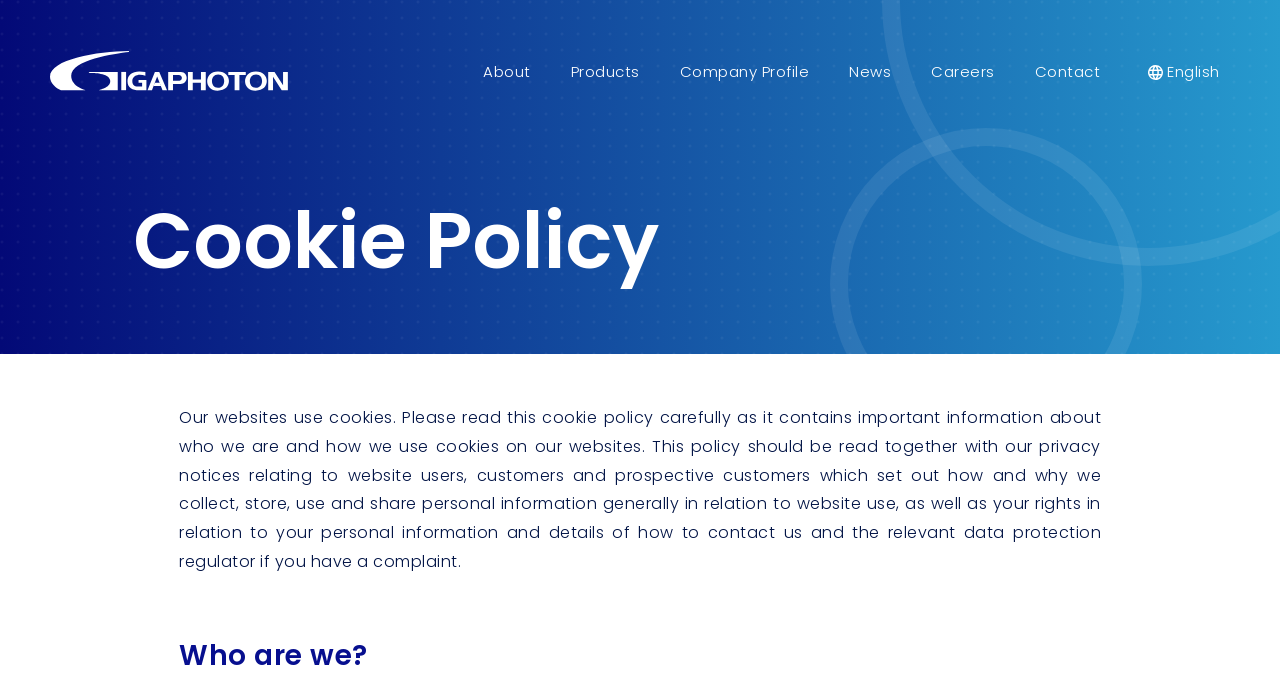How many images are on the webpage?
Provide a thorough and detailed answer to the question.

There are 3 images on the webpage, which are the Gigaphoton logo, an image with no description, and another image with no description, located at different positions on the webpage.